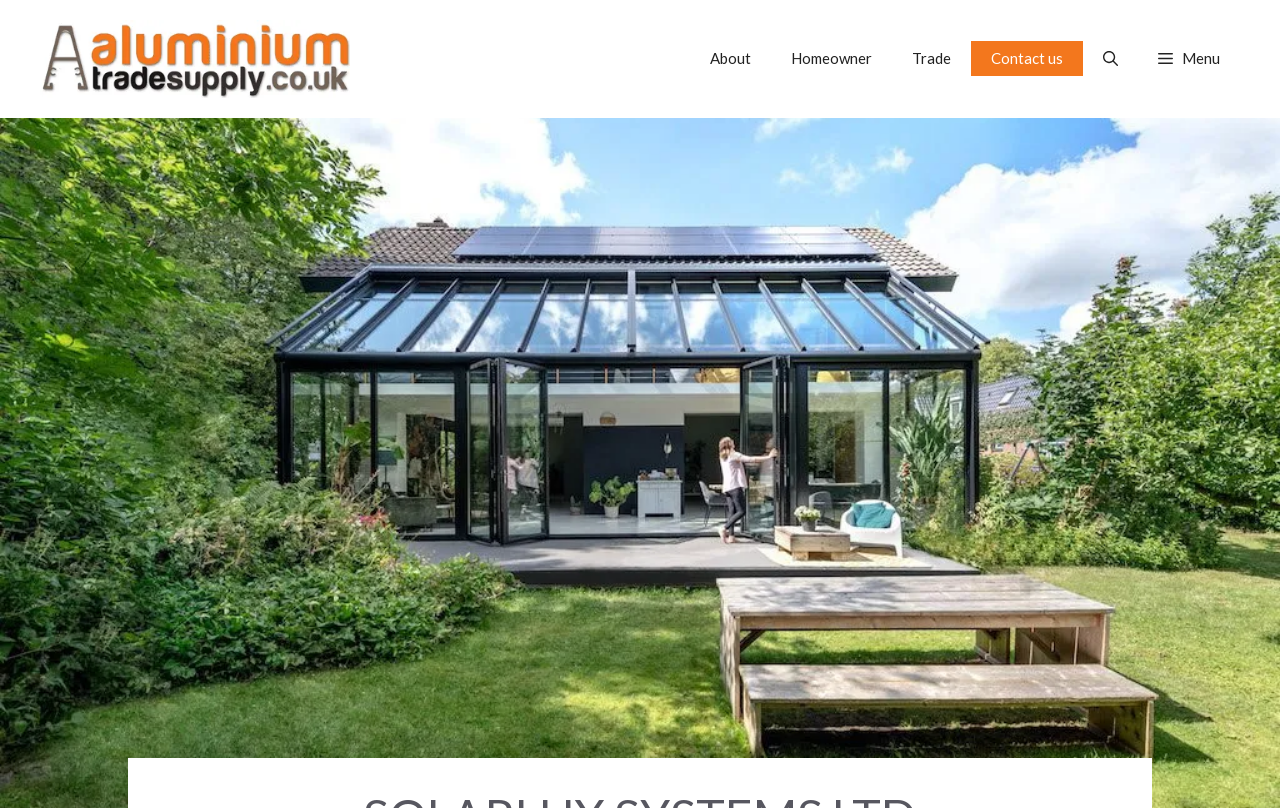Bounding box coordinates are specified in the format (top-left x, top-left y, bottom-right x, bottom-right y). All values are floating point numbers bounded between 0 and 1. Please provide the bounding box coordinate of the region this sentence describes: Menu

[0.889, 0.051, 0.969, 0.094]